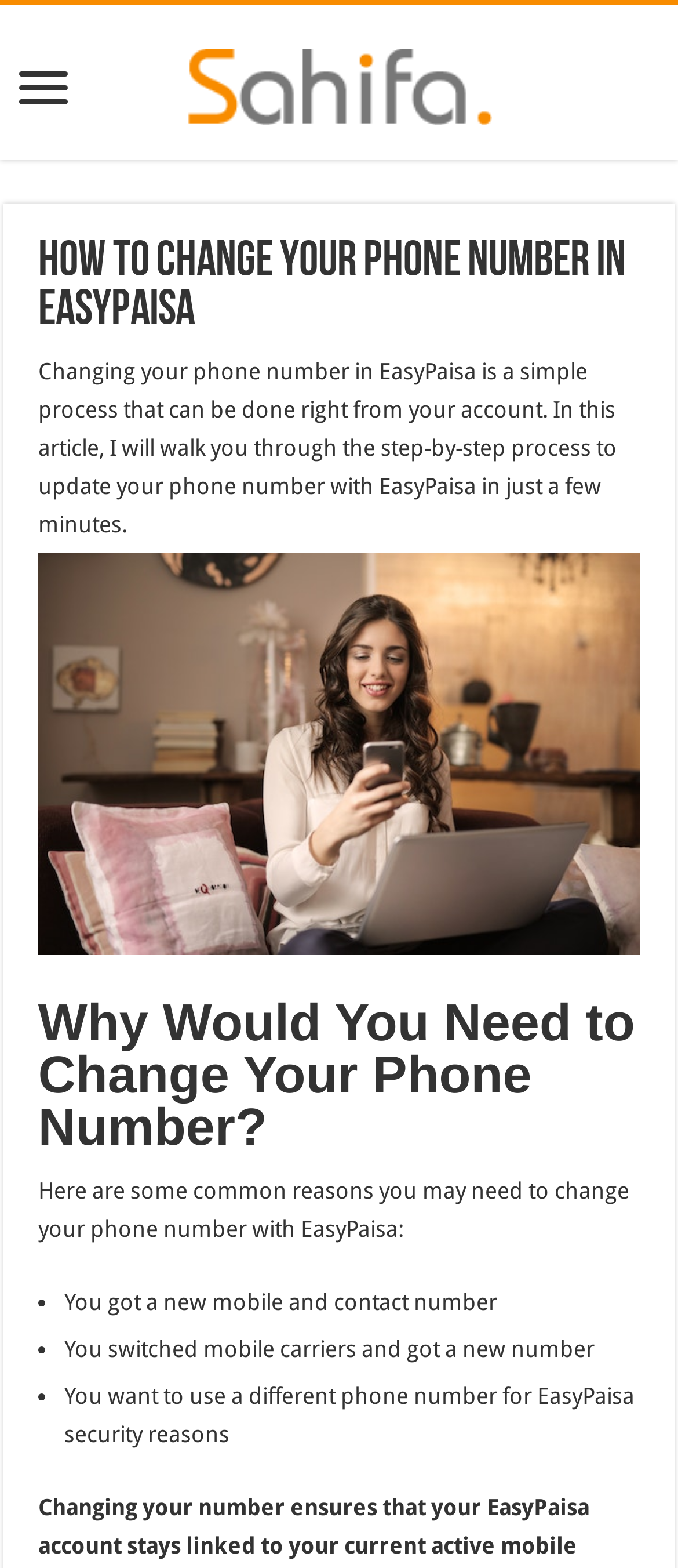What is the topic of the article?
Carefully analyze the image and provide a thorough answer to the question.

The topic of the article can be determined by looking at the heading 'How to Change Your Phone Number in EasyPaisa', which clearly indicates that the article is about changing phone number in EasyPaisa.